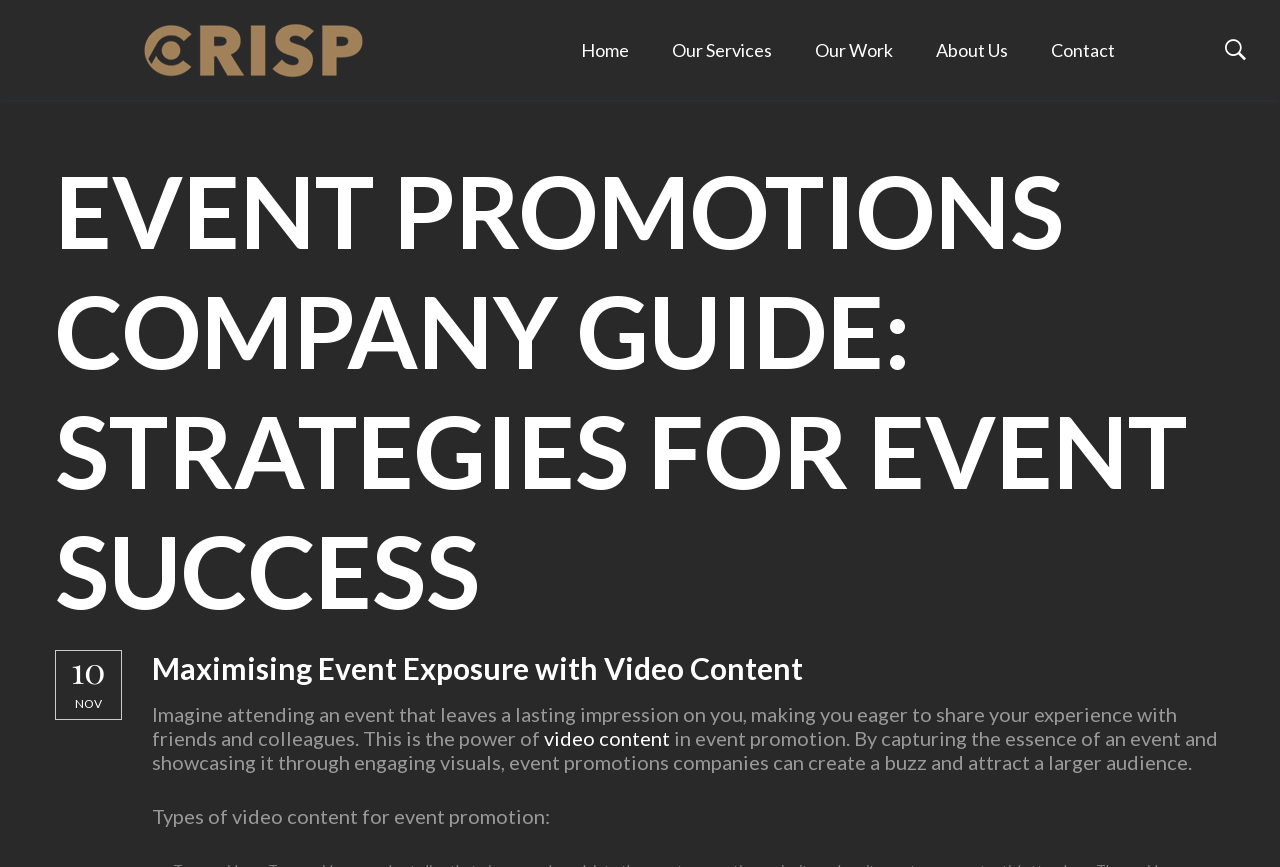Explain the webpage in detail, including its primary components.

The webpage is about an event promotions company guide, specifically focusing on strategies for event success. At the top left corner, there is a logo image with a corresponding figcaption. 

The navigation menu is located at the top center of the page, consisting of five links: "Home", "Our Services", "Our Work", "About Us", and "Contact". These links are aligned horizontally and evenly spaced.

On the top right corner, there is a button with an icon. Below the navigation menu, there is a large heading that reads "EVENT PROMOTIONS COMPANY GUIDE: STRATEGIES FOR EVENT SUCCESS". 

Underneath the heading, there is a link with the date "10 NOV". Below the date, there is a subheading "Maximising Event Exposure with Video Content". 

The main content of the page starts with a paragraph of text that describes the power of video content in event promotion. The text is followed by a link "video content". The paragraph continues, explaining how event promotions companies can create a buzz and attract a larger audience by capturing the essence of an event and showcasing it through engaging visuals.

Finally, there is a subheading "Types of video content for event promotion:" located at the bottom of the page.